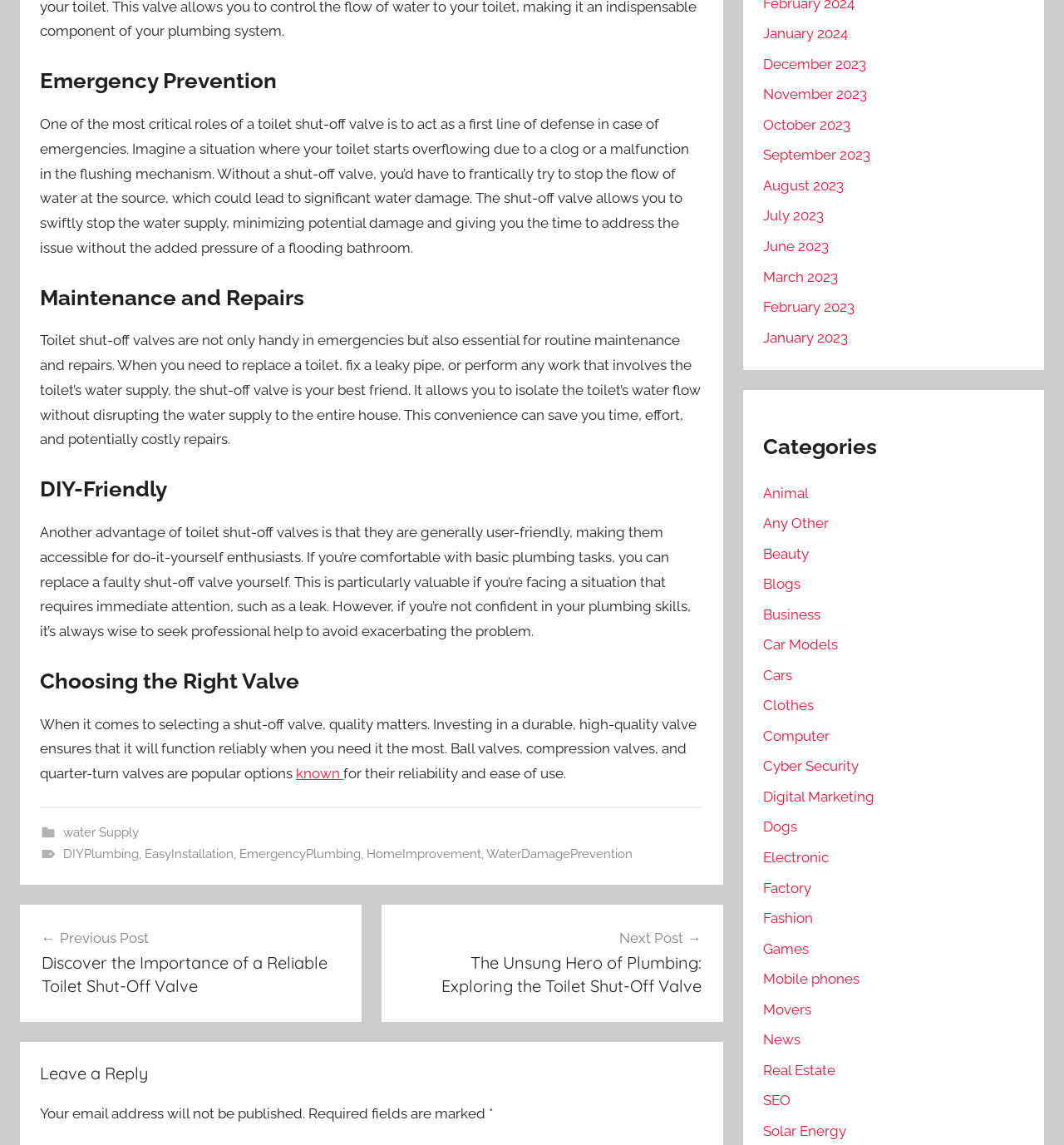Please answer the following question using a single word or phrase: 
What is the purpose of a toilet shut-off valve?

Emergency prevention